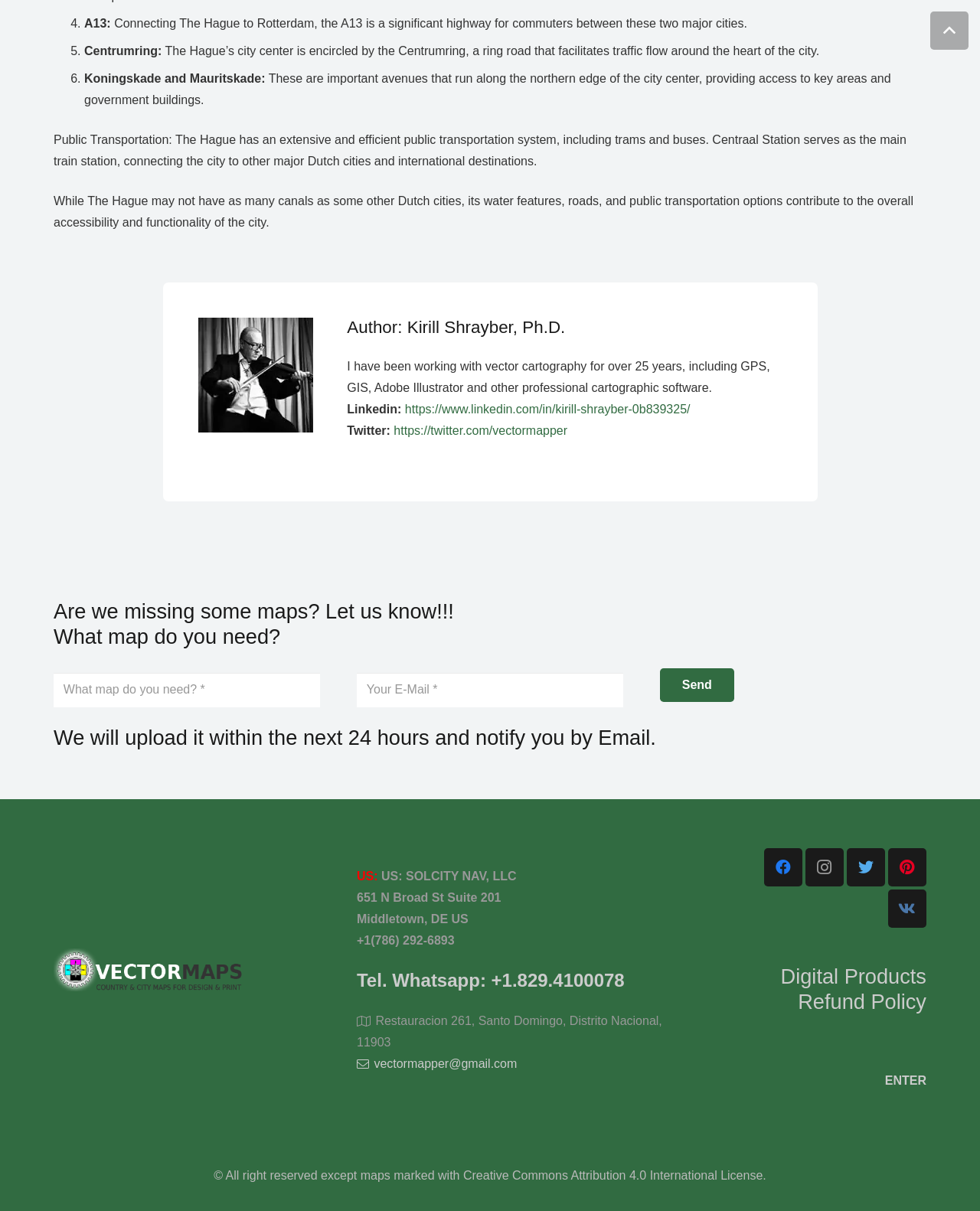Please respond to the question using a single word or phrase:
What is the purpose of the Centrumring?

Facilitates traffic flow